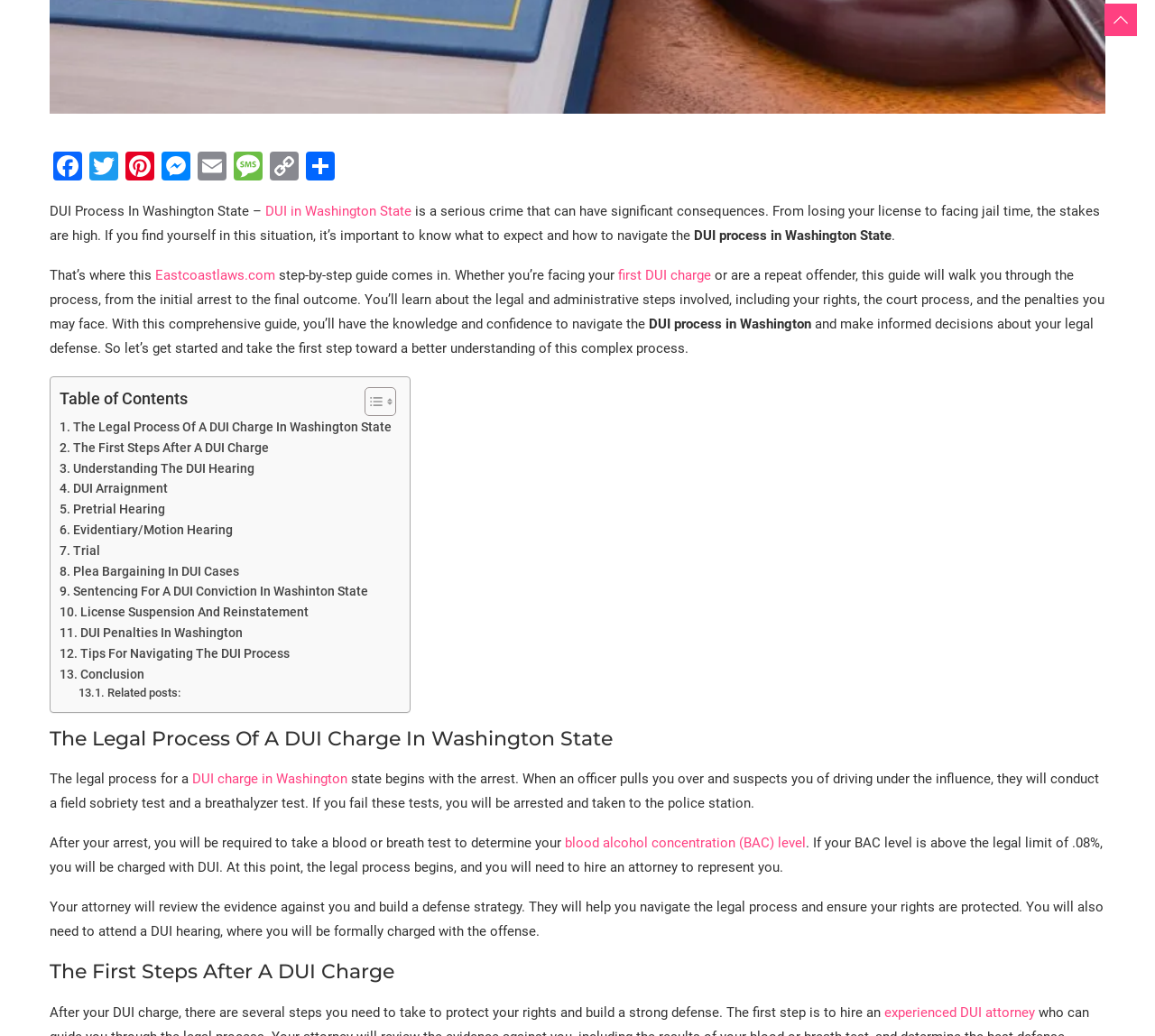Based on the description "Plea Bargaining In DUI Cases", find the bounding box of the specified UI element.

[0.052, 0.541, 0.207, 0.561]